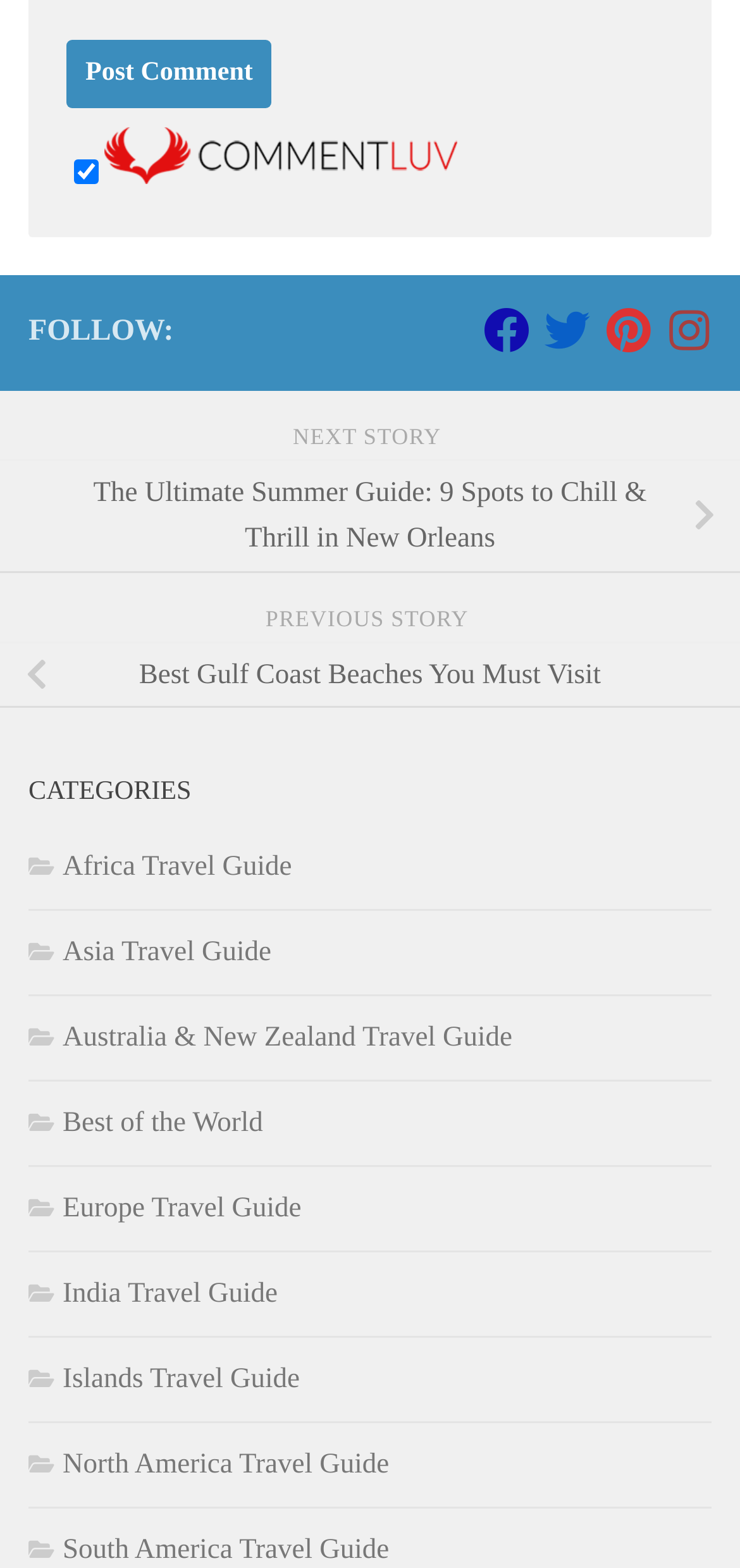Determine the coordinates of the bounding box for the clickable area needed to execute this instruction: "Contact Us".

None